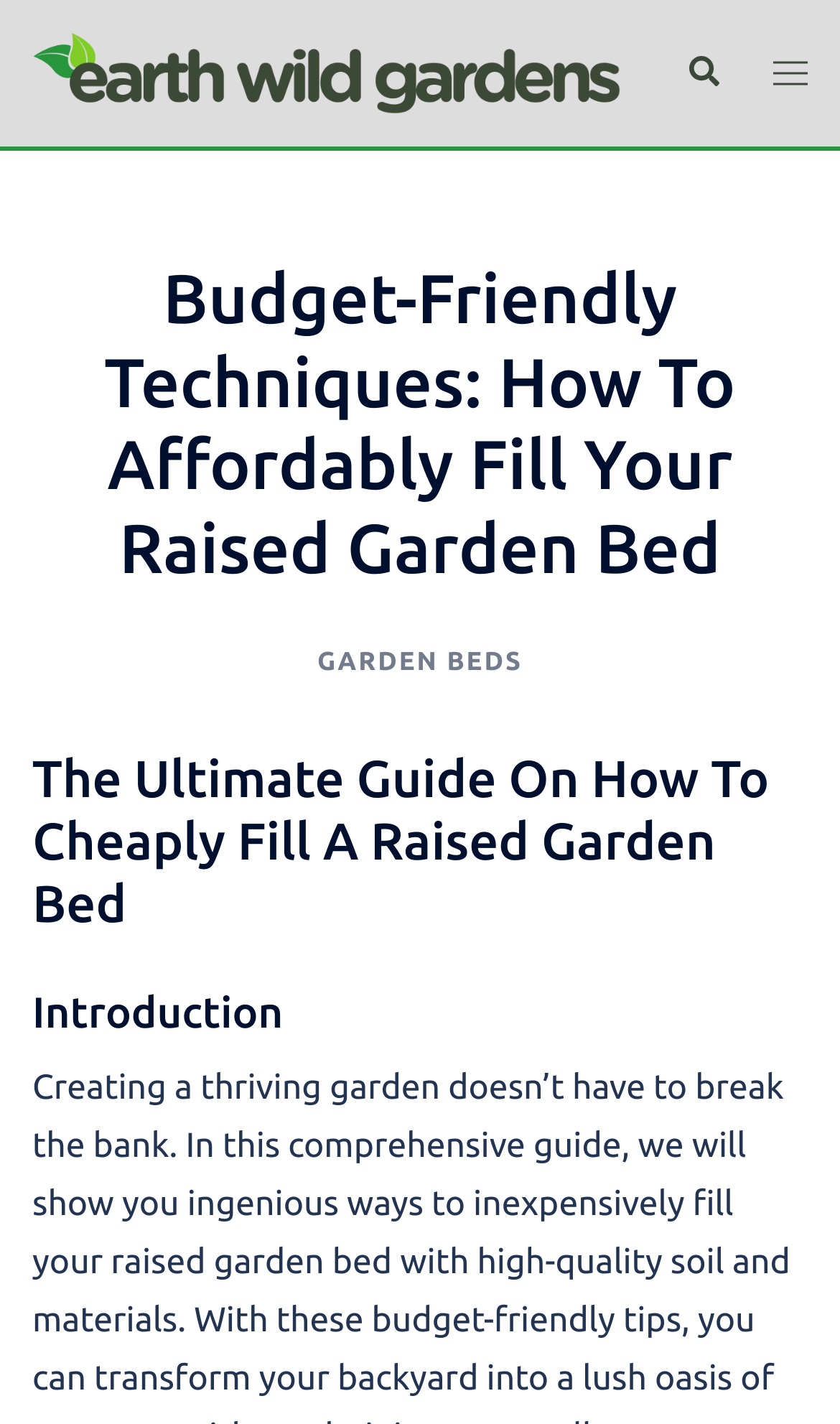Explain in detail what is displayed on the webpage.

The webpage is about budget-friendly techniques for filling a raised garden bed, with a focus on optimal growth. At the top left of the page, there is a logo and a link to "Earth Wild Gardens" accompanied by an image. To the right of the logo, there are two more links: "Search" and "Toggle menu", each with a small icon.

Below the top navigation, there is a large header that spans the width of the page, containing the title "Budget-Friendly Techniques: How To Affordably Fill Your Raised Garden Bed". Underneath the title, there is a link to "GARDEN BEDS" positioned about one-third of the way from the left edge of the page.

The main content of the page is divided into sections, with headings that include "The Ultimate Guide On How To Cheaply Fill A Raised Garden Bed" and "Introduction". These headings are stacked vertically, with the introduction section located below the guide section.